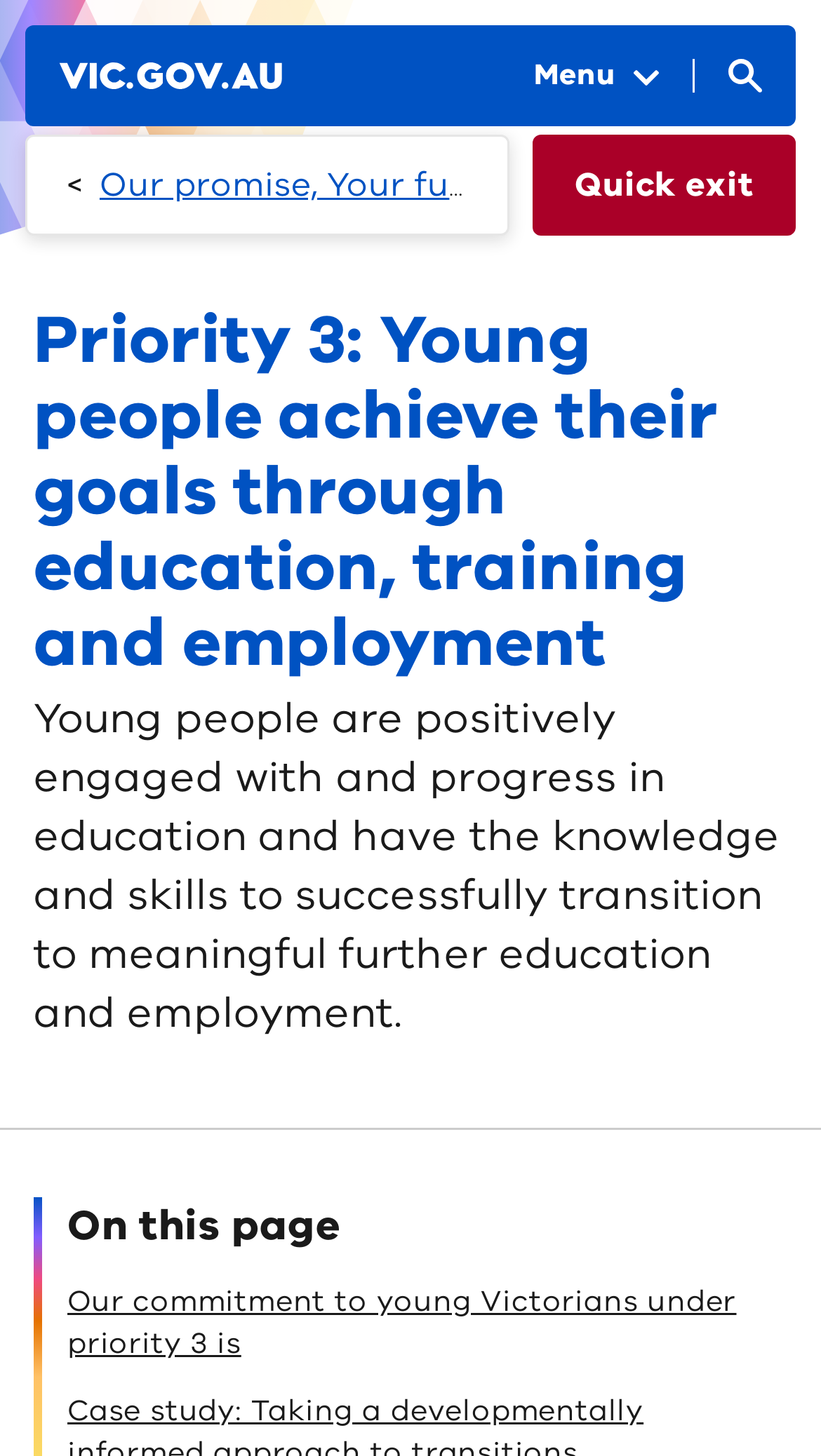Predict the bounding box for the UI component with the following description: "Menu⁠".

[0.609, 0.017, 0.843, 0.087]